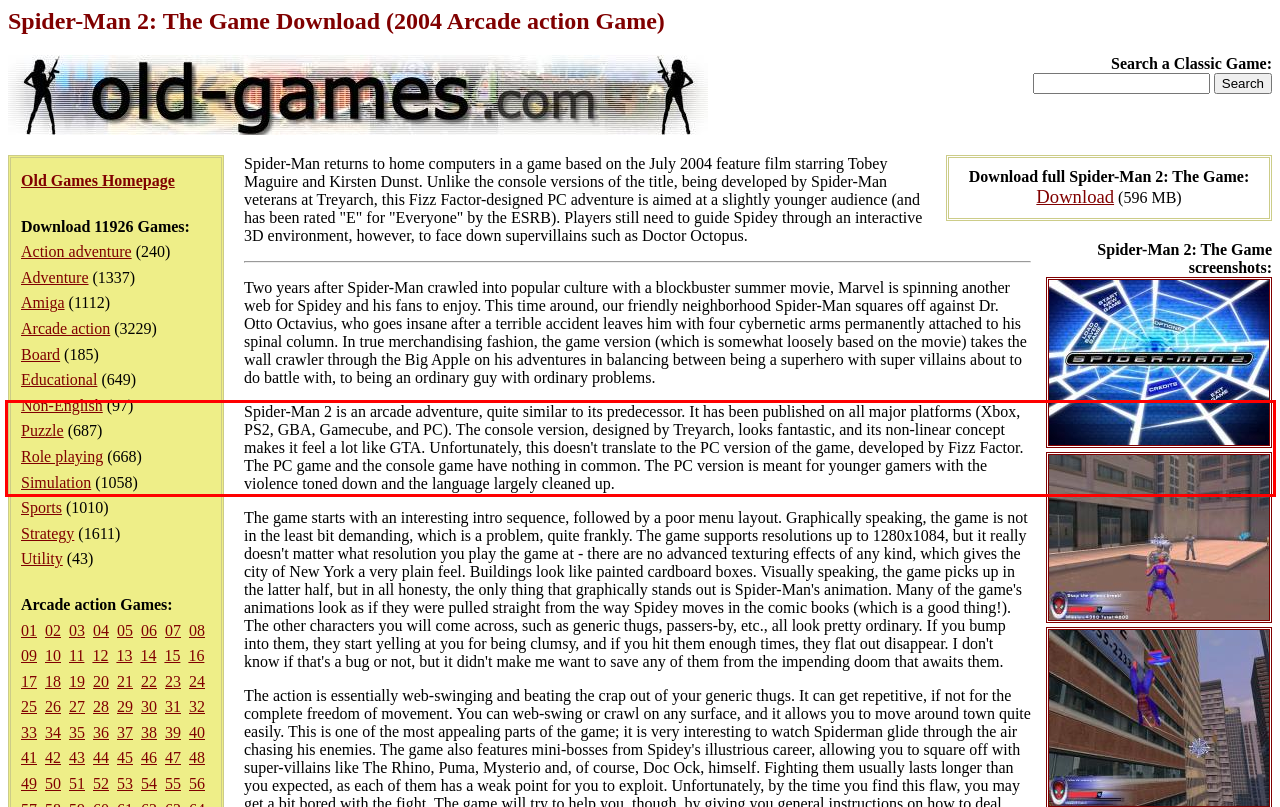Perform OCR on the text inside the red-bordered box in the provided screenshot and output the content.

Spider-Man 2 is an arcade adventure, quite similar to its predecessor. It has been published on all major platforms (Xbox, PS2, GBA, Gamecube, and PC). The console version, designed by Treyarch, looks fantastic, and its non-linear concept makes it feel a lot like GTA. Unfortunately, this doesn't translate to the PC version of the game, developed by Fizz Factor. The PC game and the console game have nothing in common. The PC version is meant for younger gamers with the violence toned down and the language largely cleaned up.